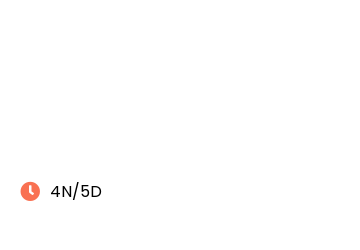What type of experience does the tour package offer?
Your answer should be a single word or phrase derived from the screenshot.

Sightseeing and adventure